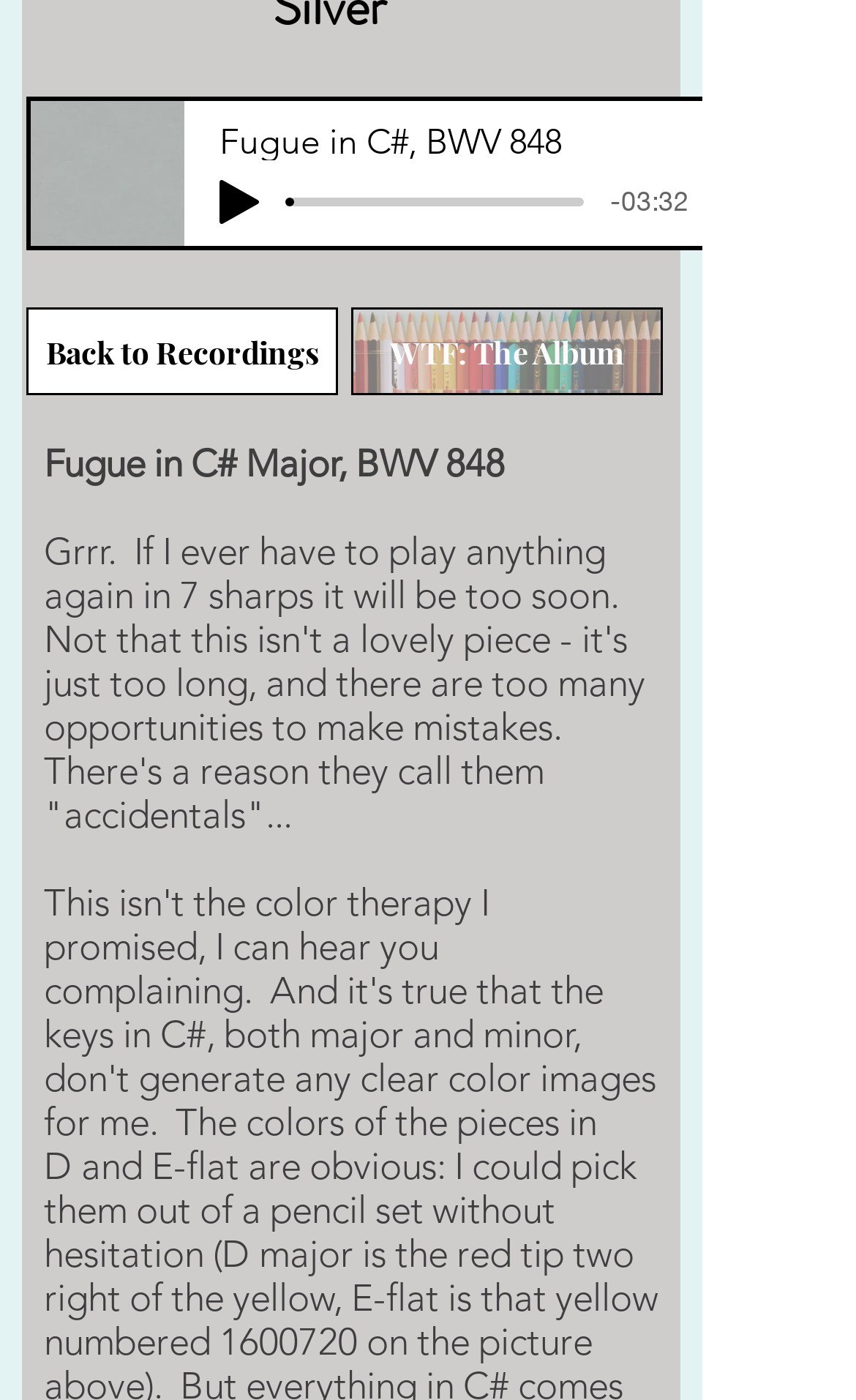Locate the UI element described by aria-label="Play" in the provided webpage screenshot. Return the bounding box coordinates in the format (top-left x, top-left y, bottom-right x, bottom-right y), ensuring all values are between 0 and 1.

[0.256, 0.128, 0.303, 0.159]